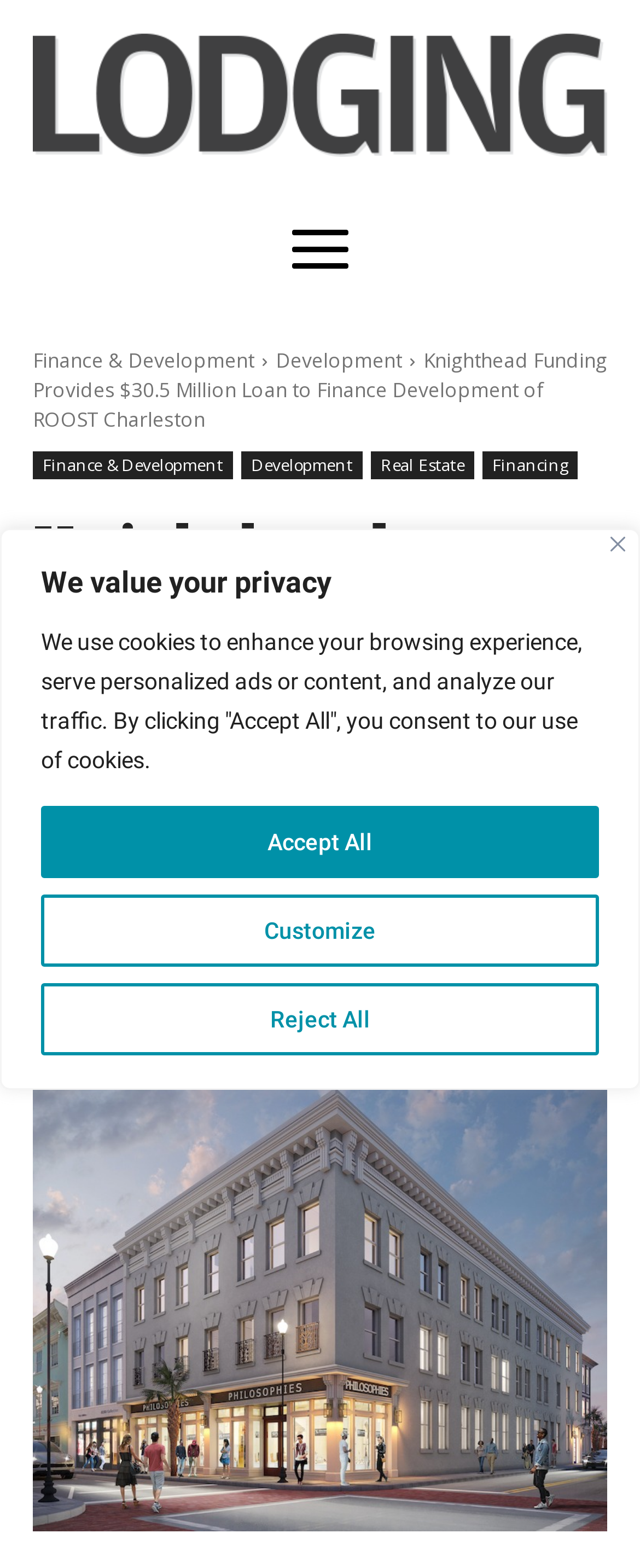Using the provided element description: "Finance & Development", identify the bounding box coordinates. The coordinates should be four floats between 0 and 1 in the order [left, top, right, bottom].

[0.051, 0.288, 0.364, 0.306]